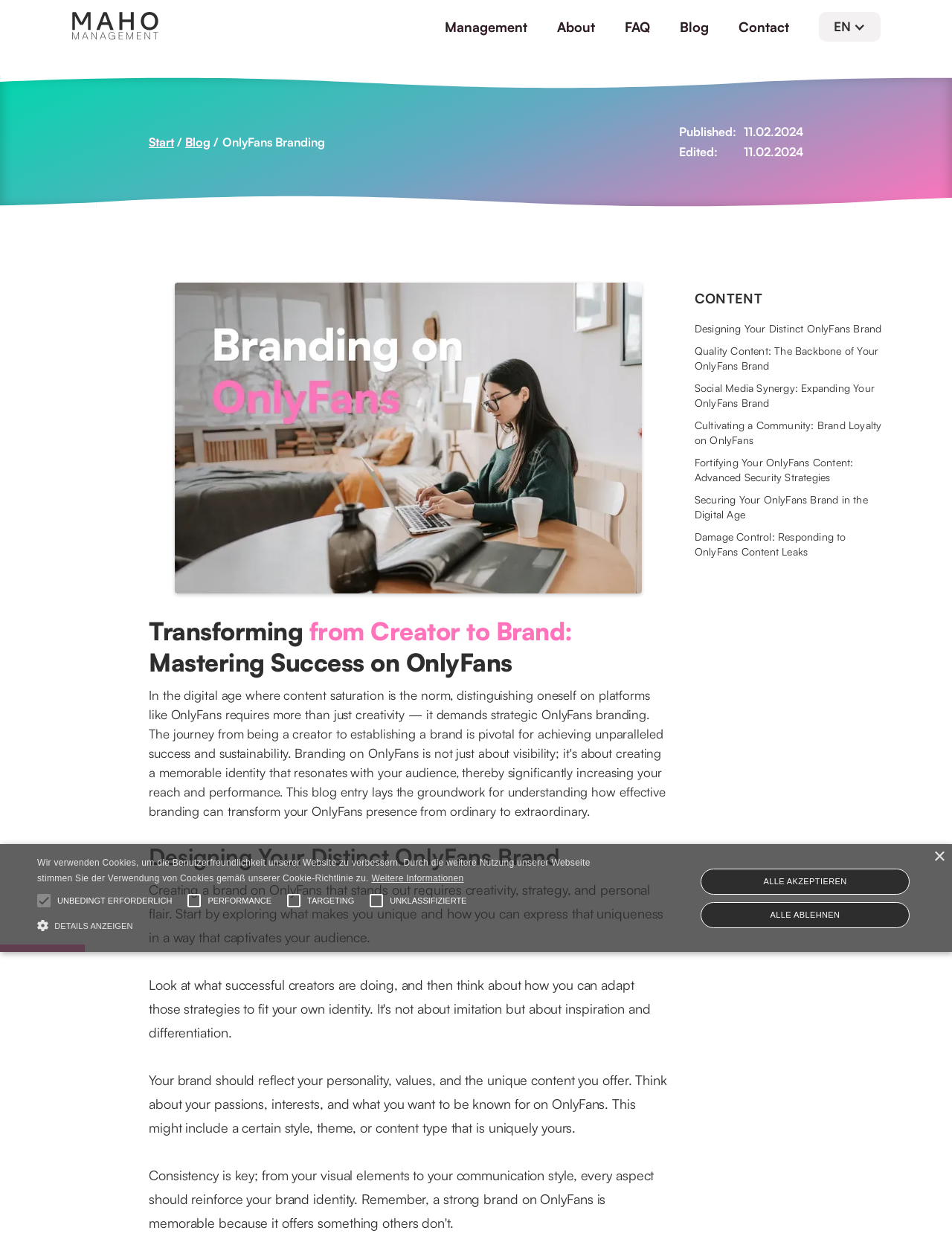Describe the webpage in detail, including text, images, and layout.

This webpage is about transforming from a creator to a brand on OnlyFans, with a focus on mastering success. At the top left, there is a logo of MAHO Management, accompanied by a navigation menu with links to "Management", "About", "FAQ", "Blog", and "Contact". To the right of the logo, there is a language selection button with the option "EN".

Below the navigation menu, there is a prominent heading "Transforming from Creator to Brand: Mastering Success on OnlyFans". Underneath, there is a brief introduction to the importance of distinguishing oneself on platforms like OnlyFans.

The main content of the webpage is divided into sections, each with a heading and a brief description. The sections include "Designing Your Distinct OnlyFans Brand", "Quality Content: The Backbone of Your OnlyFans Brand", "Social Media Synergy: Expanding Your OnlyFans Brand", and more. Each section has a link to a more detailed article or guide.

At the bottom of the page, there is a cookie policy notification with a button to close it. The notification explains that the website uses cookies to improve user experience and provides a link to more information. Below the notification, there are buttons to accept or reject cookies, as well as checkboxes to select specific types of cookies.

Overall, the webpage is well-organized and easy to navigate, with clear headings and concise descriptions. The content is focused on providing guidance and strategies for creators to succeed on OnlyFans.